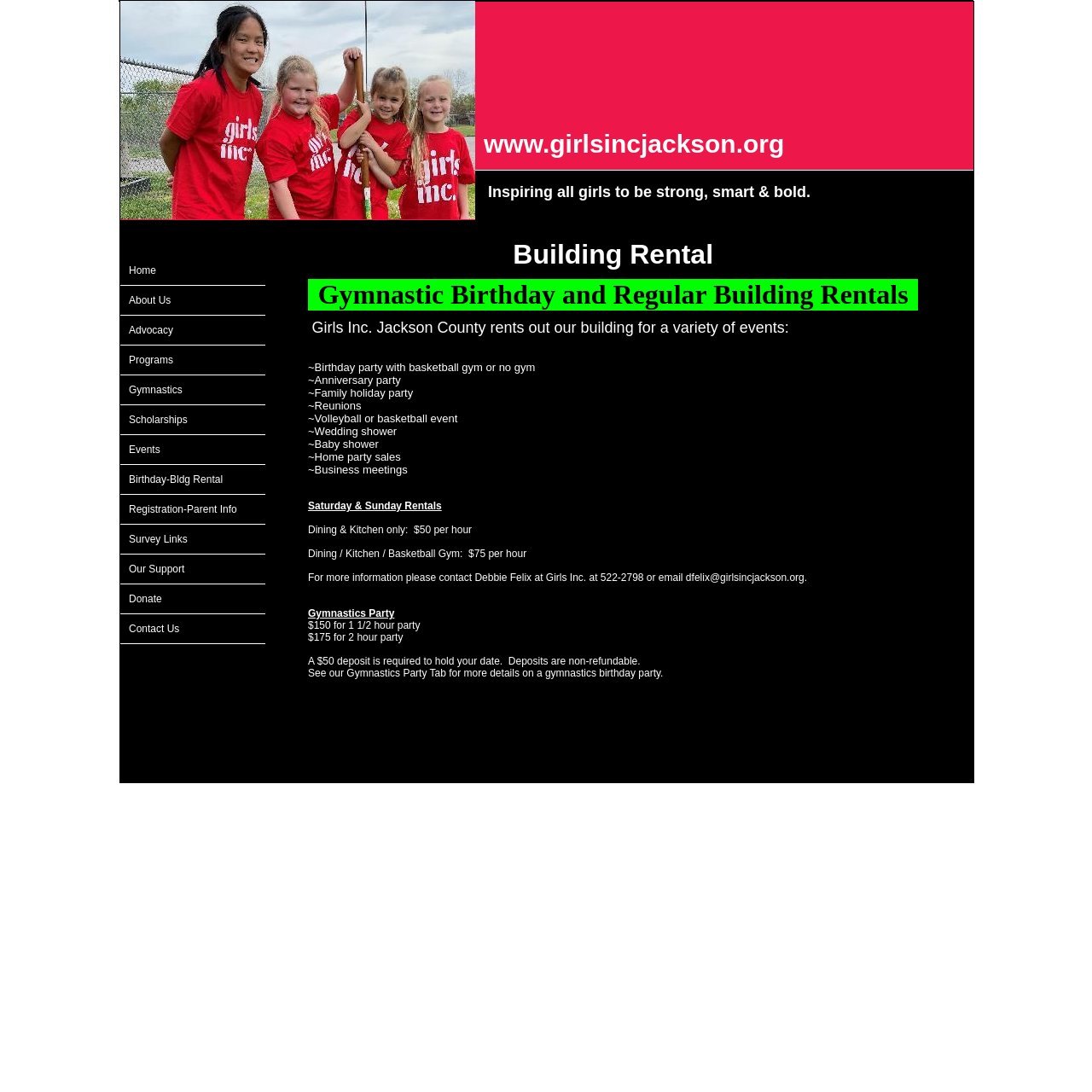Answer the question below using just one word or a short phrase: 
What is the deposit required for a gymnastics party?

$50